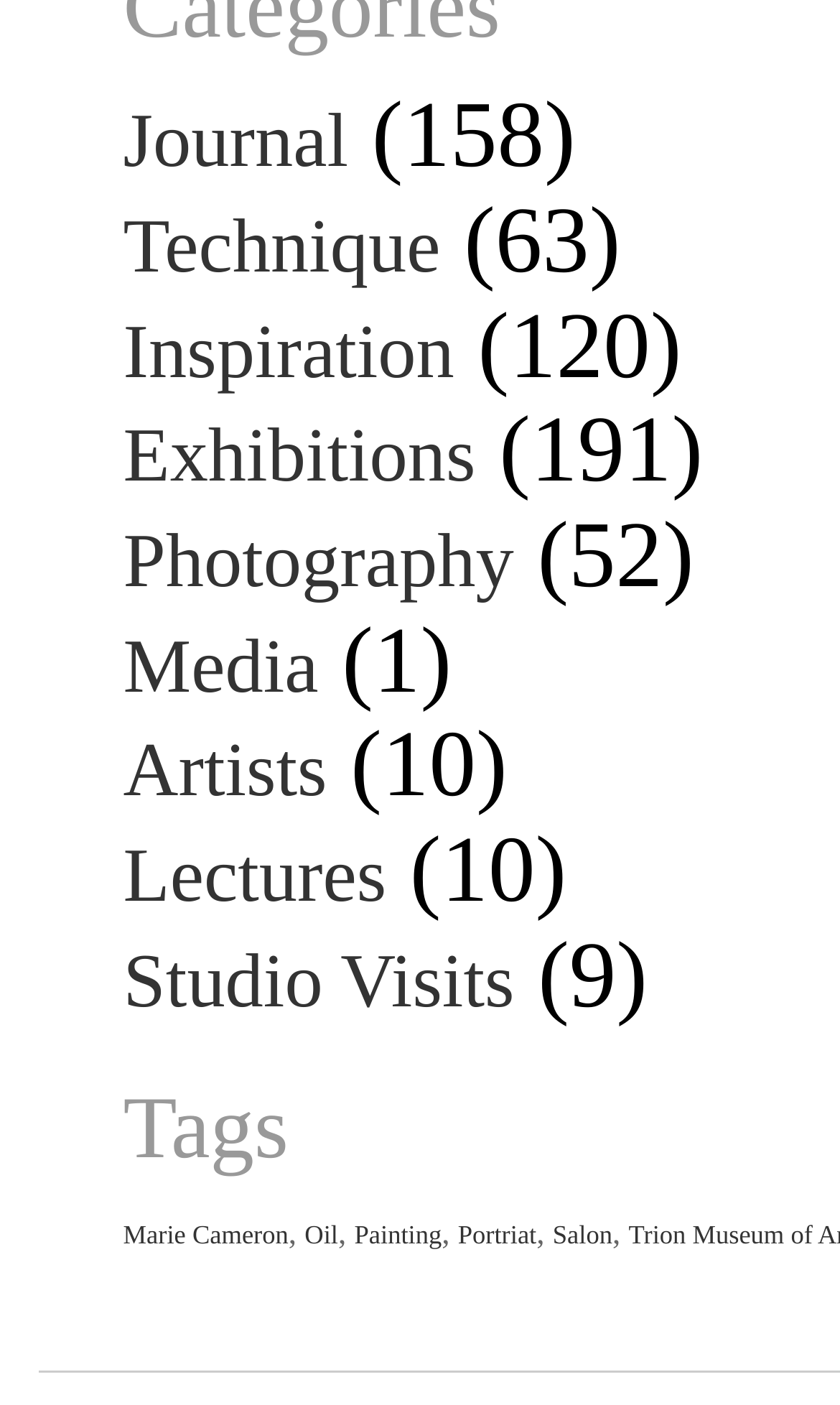Using the given element description, provide the bounding box coordinates (top-left x, top-left y, bottom-right x, bottom-right y) for the corresponding UI element in the screenshot: Marie Cameron

[0.147, 0.869, 0.343, 0.89]